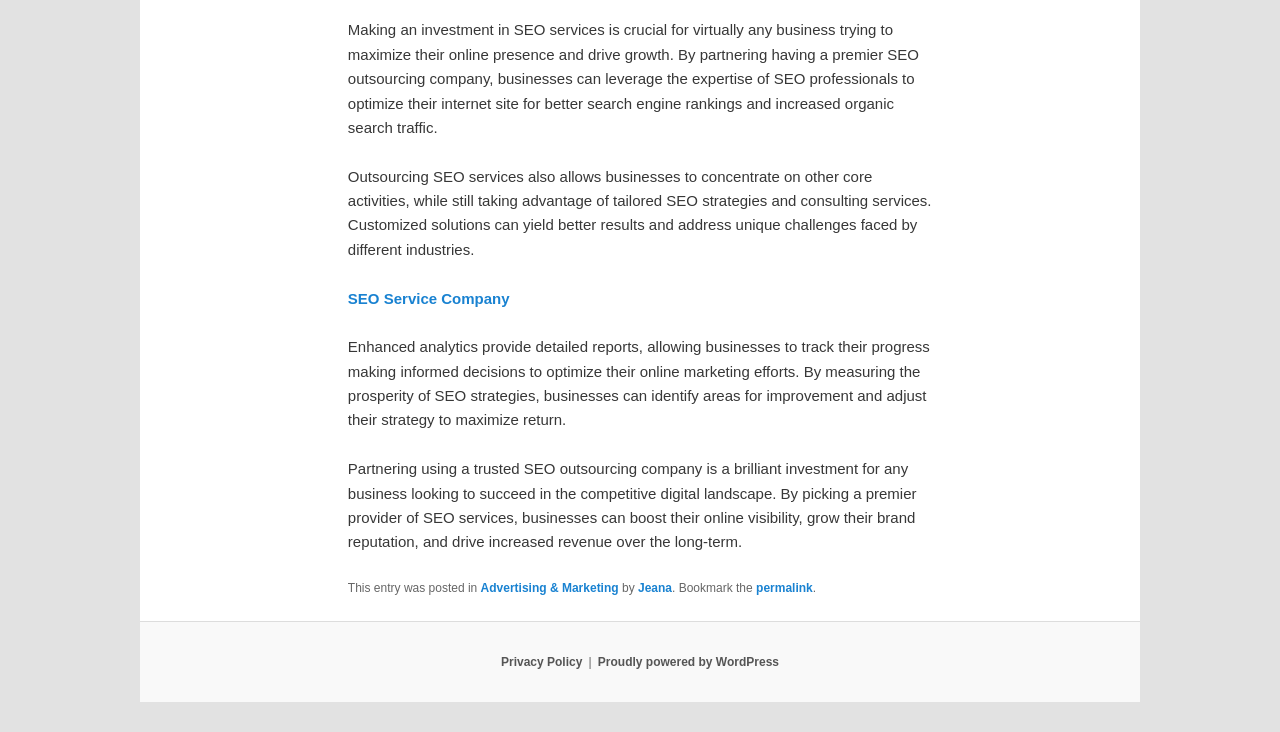Who is the author of this webpage?
Please craft a detailed and exhaustive response to the question.

The author of this webpage is Jeana, which is mentioned in the footer section of the webpage.